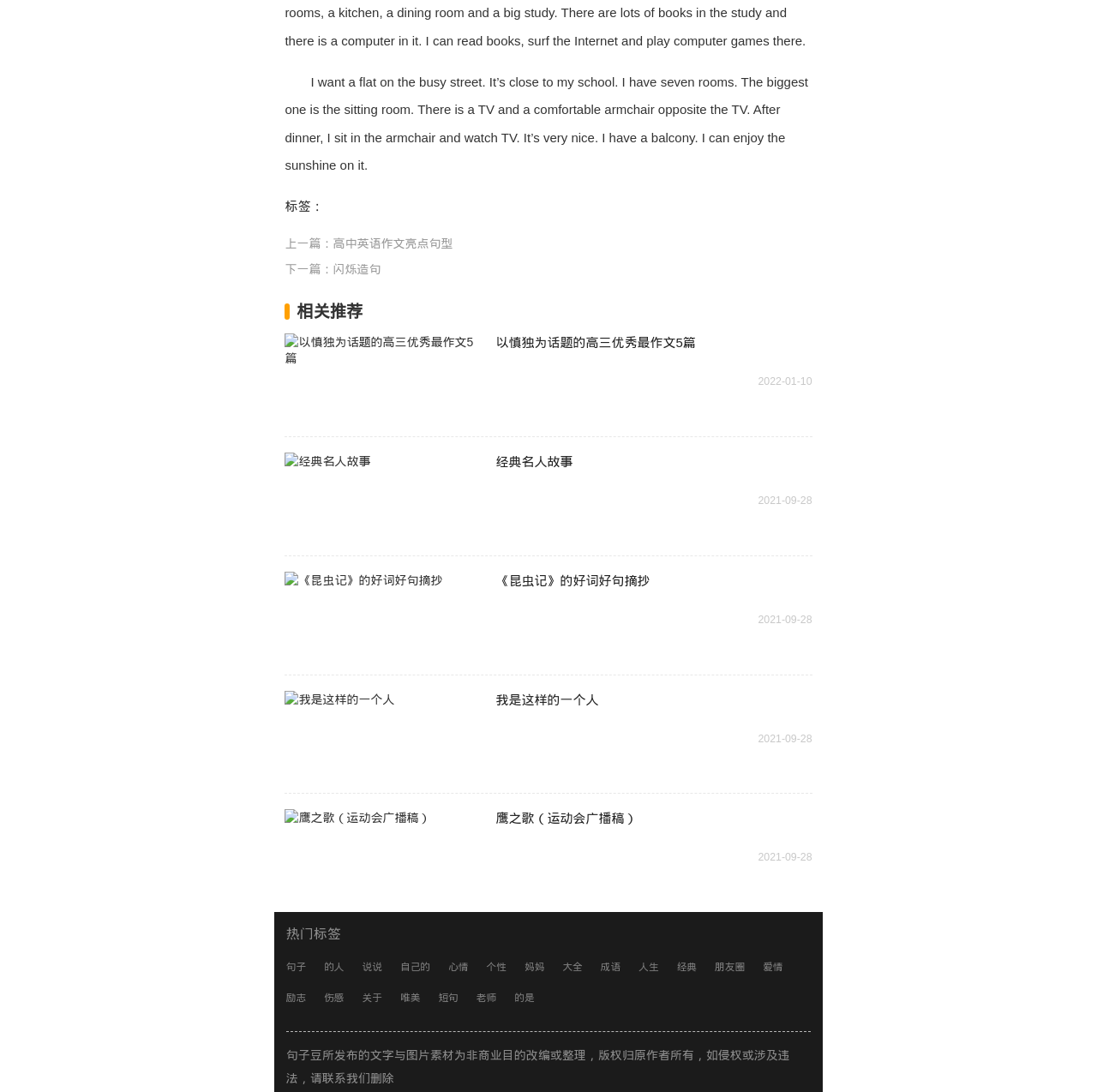Provide a single word or phrase answer to the question: 
What is the format of the dates shown on the webpage?

Year-month-day